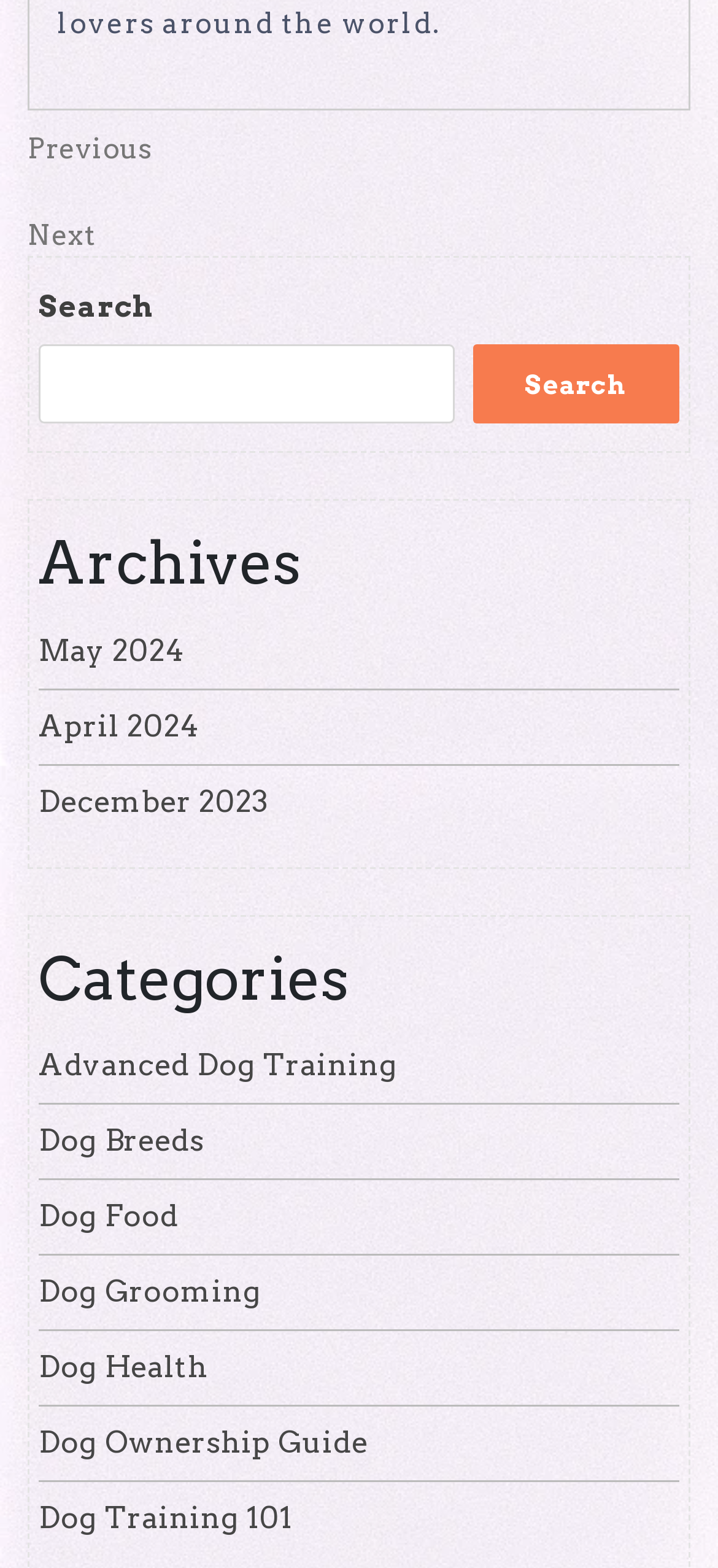Use the information in the screenshot to answer the question comprehensively: What is the last category listed?

I looked at the list of categories under the 'Categories' heading and found that the last one listed is 'Dog Training 101'.